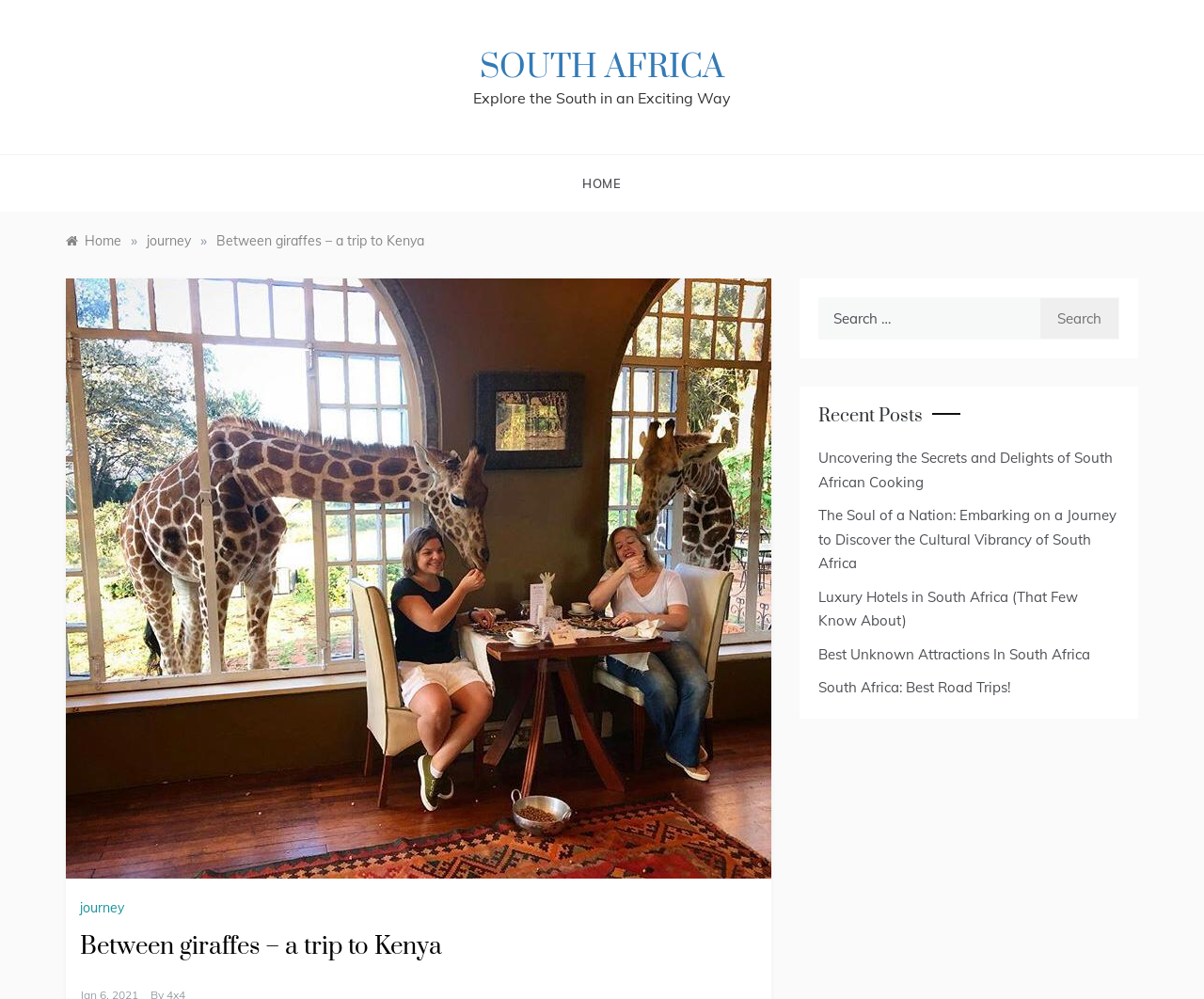Illustrate the webpage's structure and main components comprehensively.

This webpage is about a travel blog, specifically focused on South Africa. At the top, there is a heading that reads "SOUTH AFRICA" with a link to the same title. Below it, there is a static text that says "Explore the South in an Exciting Way". 

On the top right, there is a link to "HOME" and a navigation section with breadcrumbs, which includes links to "Home", "journey", and "Between giraffes – a trip to Kenya". 

In the middle of the page, there is a search bar with a label "Search for:" and a search button. 

Below the search bar, there is a heading that says "Recent Posts" followed by a list of five links to different articles, including "Uncovering the Secrets and Delights of South African Cooking", "The Soul of a Nation: Embarking on a Journey to Discover the Cultural Vibrancy of South Africa", "Luxury Hotels in South Africa (That Few Know About)", "Best Unknown Attractions In South Africa", and "South Africa: Best Road Trips!". 

At the bottom of the page, there is a link to "journey" and a heading that says "Between giraffes – a trip to Kenya", which seems to be a specific travel experience or article.